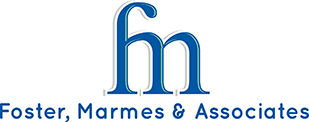What is the shape of the stylized 'f' and 'h'?
Based on the image, answer the question with as much detail as possible.

The caption only mentions that the logo is designed with a stylized 'f' and 'h' prominently displayed in vibrant blue, but it does not specify the exact shape of the stylized letters.